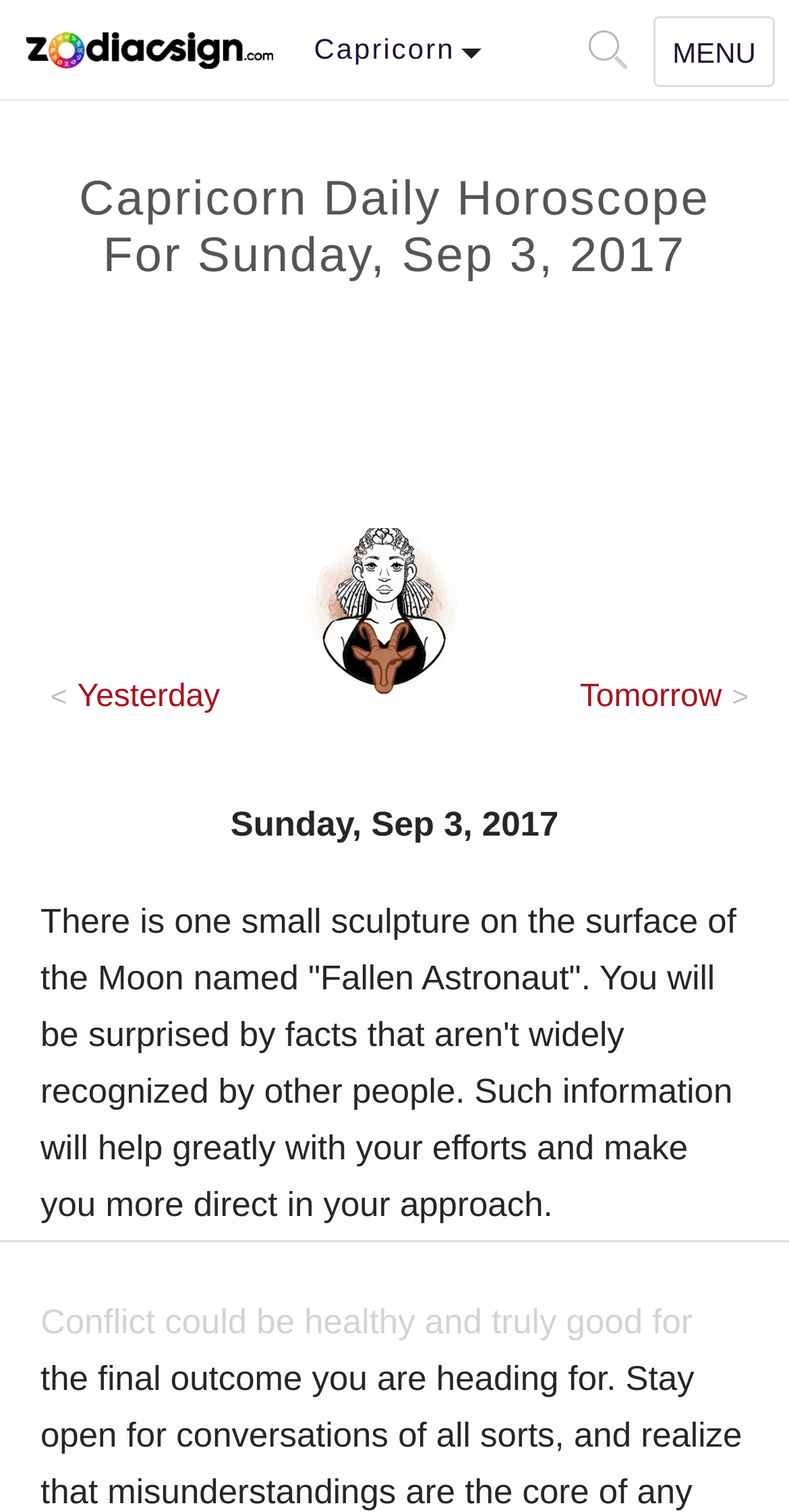Determine the bounding box coordinates for the clickable element to execute this instruction: "Toggle navigation menu". Provide the coordinates as four float numbers between 0 and 1, i.e., [left, top, right, bottom].

[0.828, 0.011, 0.982, 0.058]